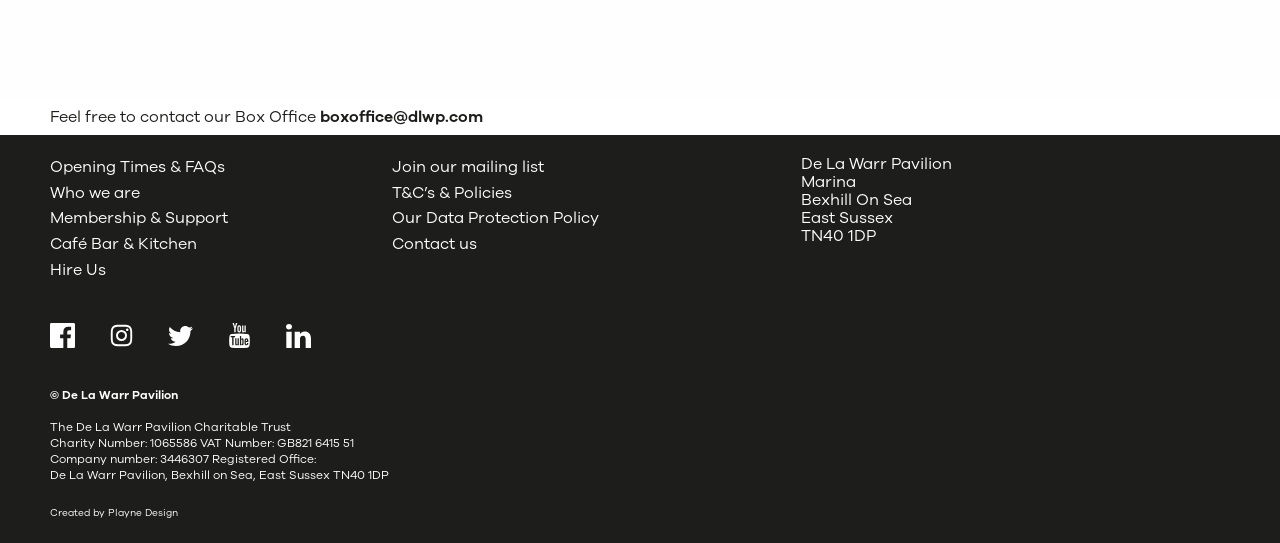Determine the bounding box coordinates of the region to click in order to accomplish the following instruction: "Contact the Box Office". Provide the coordinates as four float numbers between 0 and 1, specifically [left, top, right, bottom].

[0.039, 0.196, 0.25, 0.236]